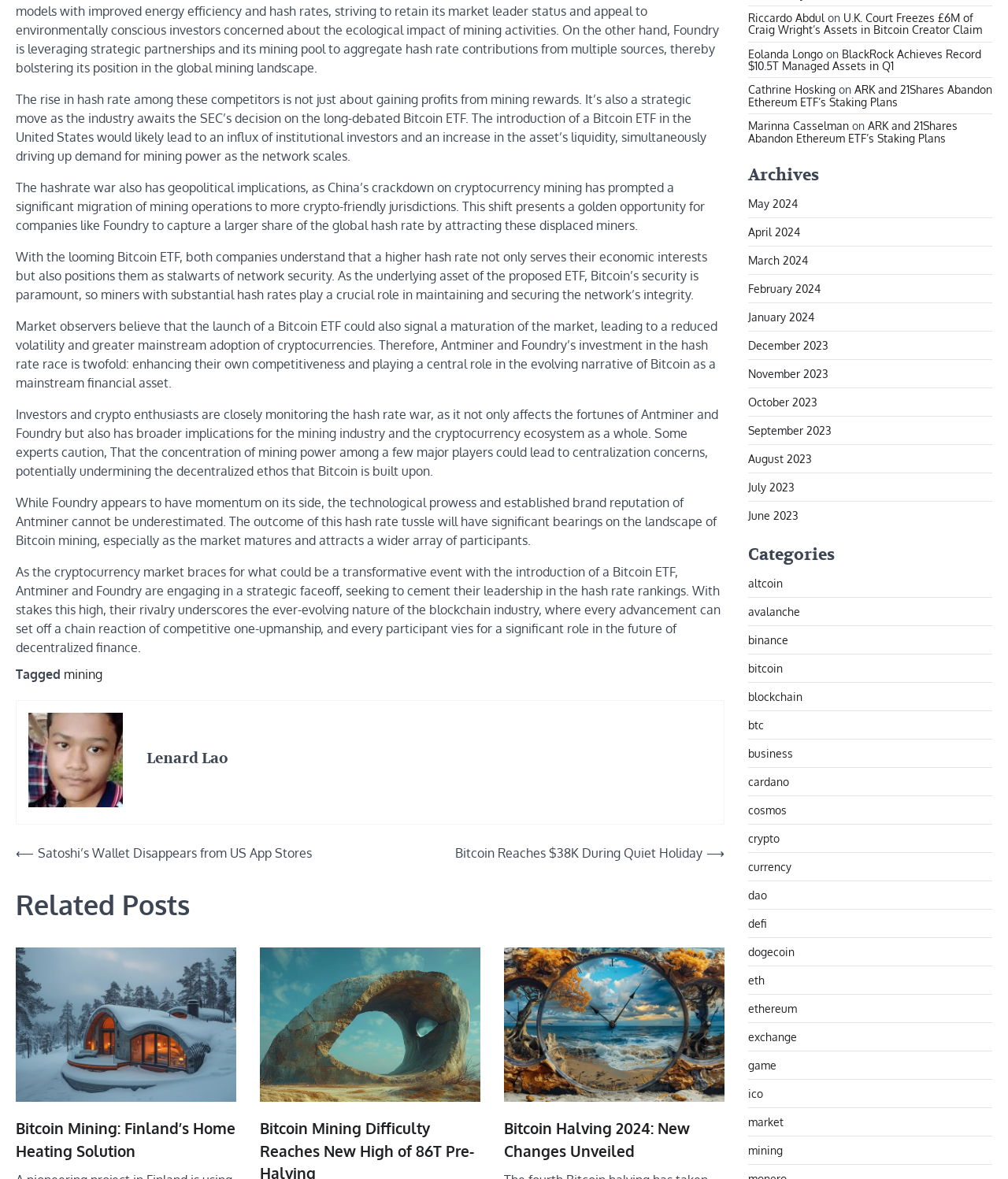Respond to the following question using a concise word or phrase: 
What is the concern about the concentration of mining power?

Centralization concerns